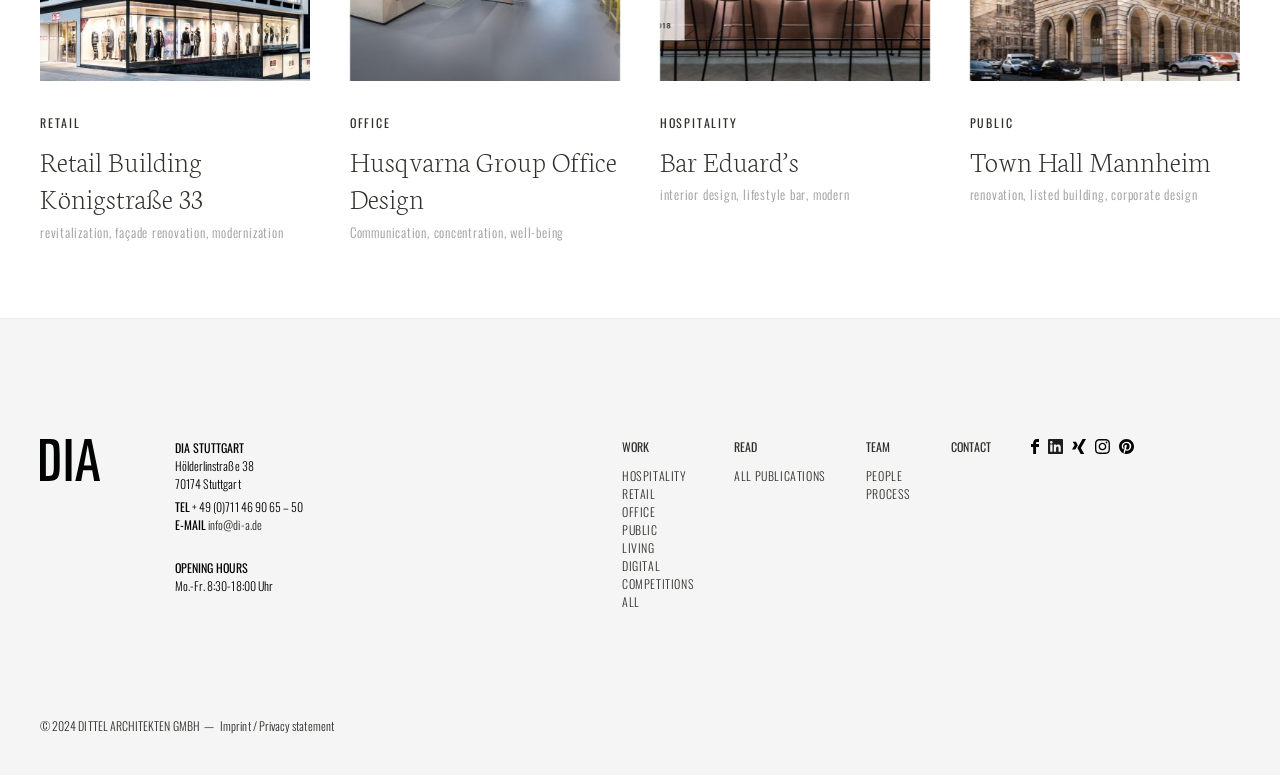Could you indicate the bounding box coordinates of the region to click in order to complete this instruction: "Visit the NEWS page".

None